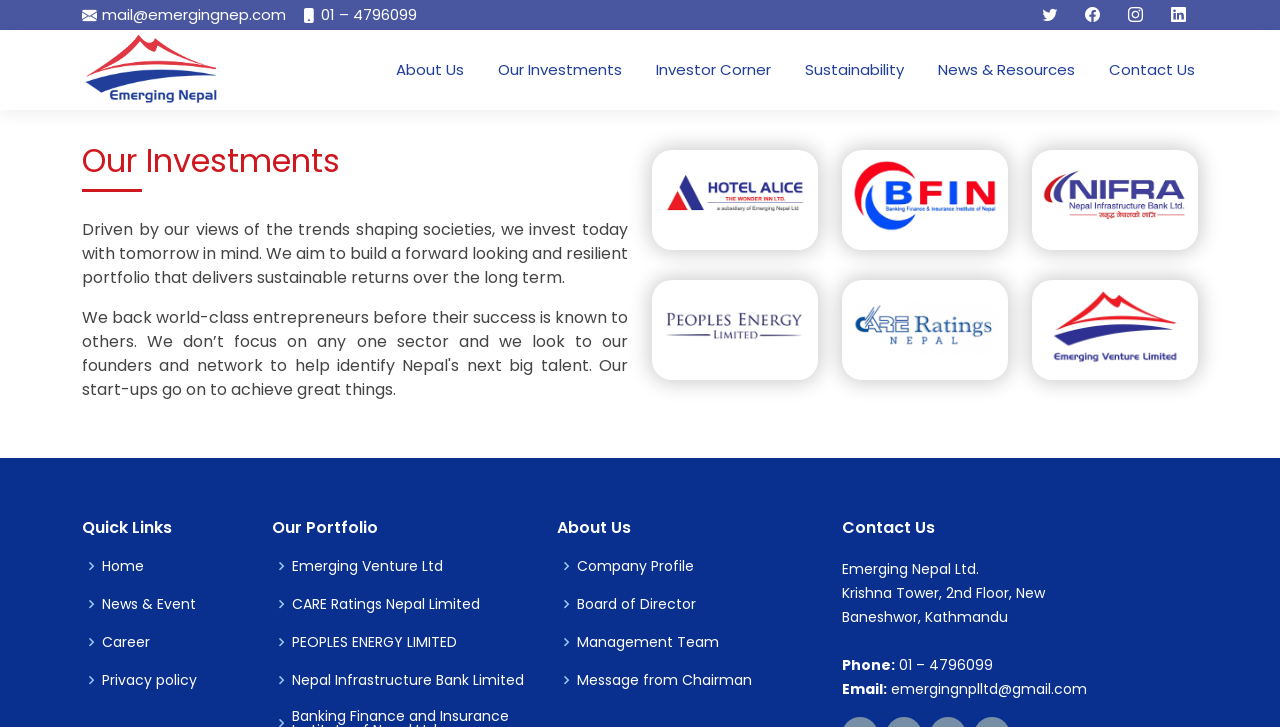Please indicate the bounding box coordinates for the clickable area to complete the following task: "Read Company Profile". The coordinates should be specified as four float numbers between 0 and 1, i.e., [left, top, right, bottom].

[0.451, 0.769, 0.542, 0.788]